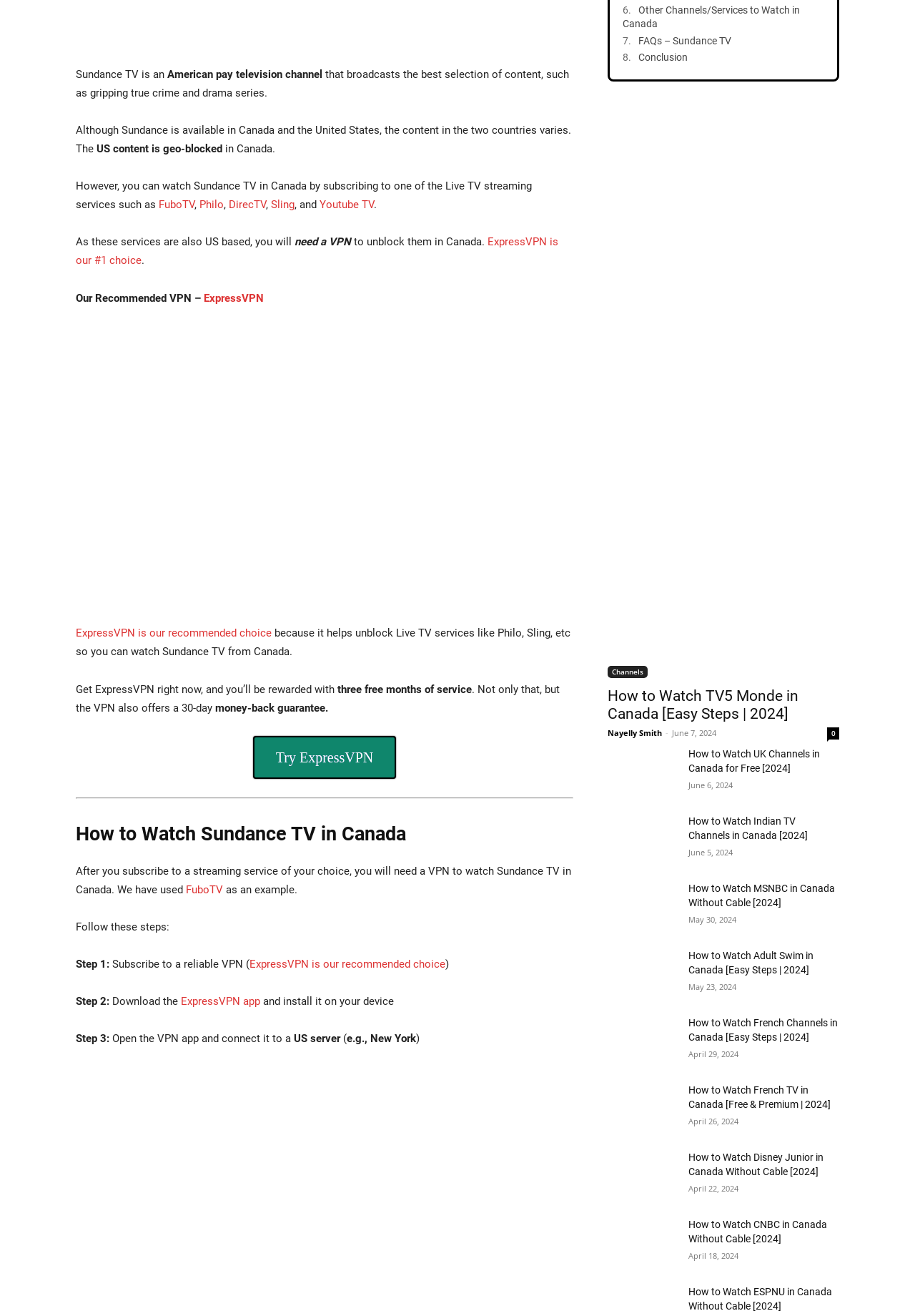Based on the provided description, "FAQs – Sundance TV", find the bounding box of the corresponding UI element in the screenshot.

[0.68, 0.026, 0.901, 0.037]